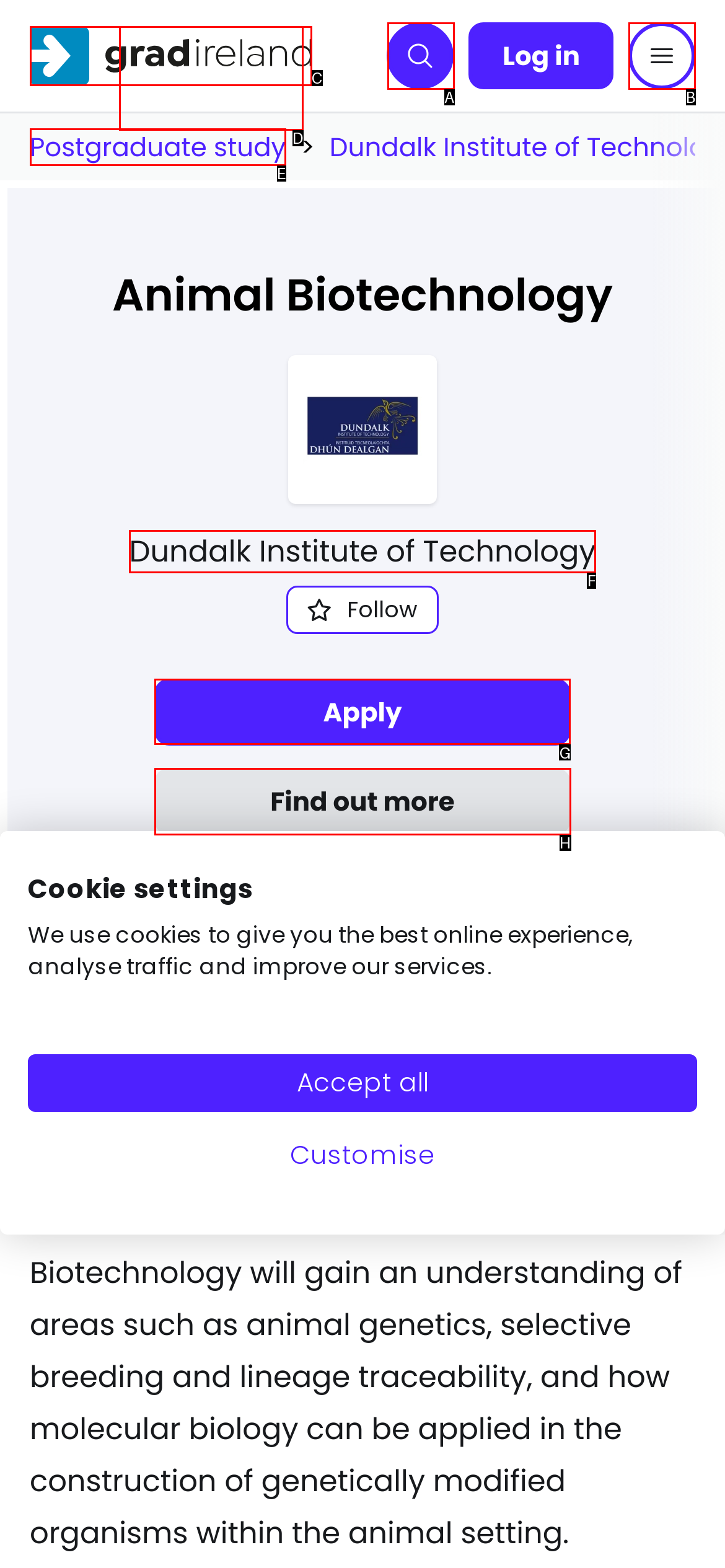Determine the letter of the UI element that will complete the task: Apply for the certificate
Reply with the corresponding letter.

G